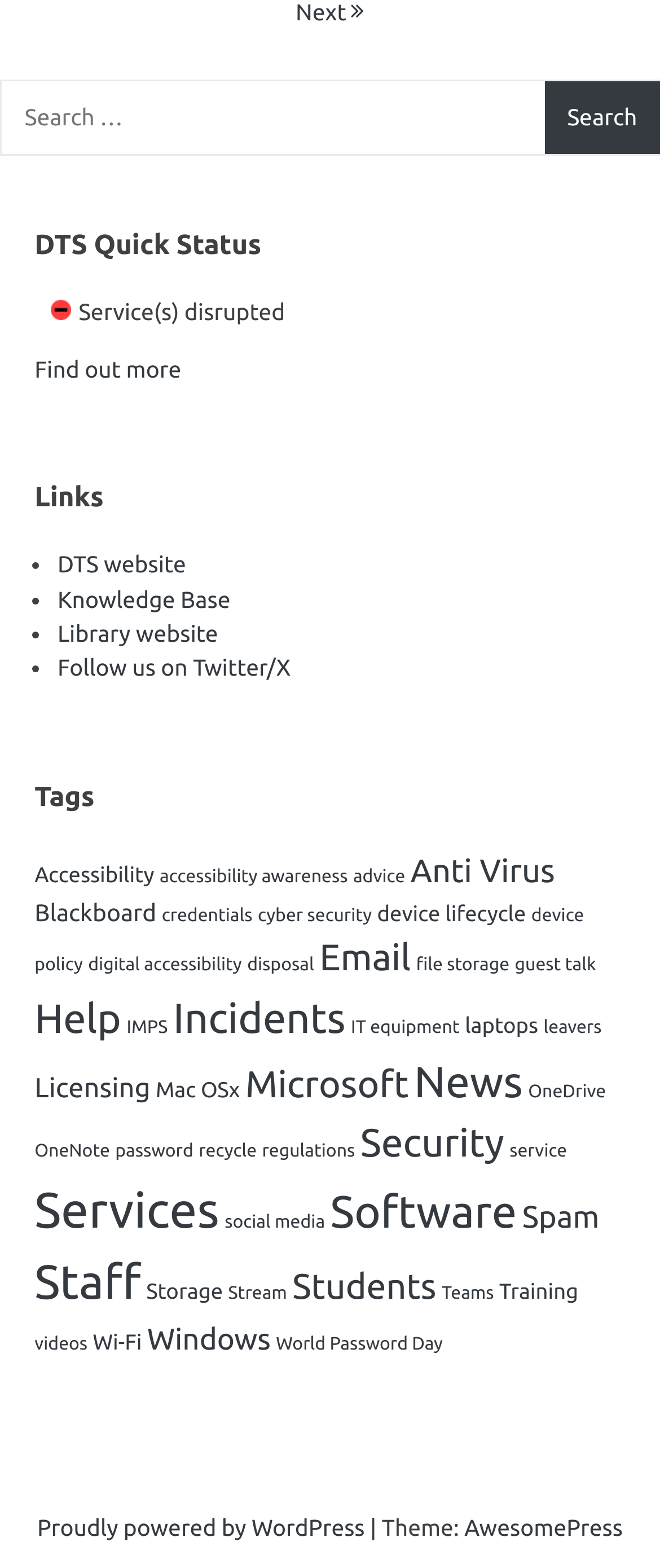Identify the bounding box coordinates for the UI element that matches this description: "Proudly powered by WordPress".

[0.056, 0.965, 0.561, 0.983]